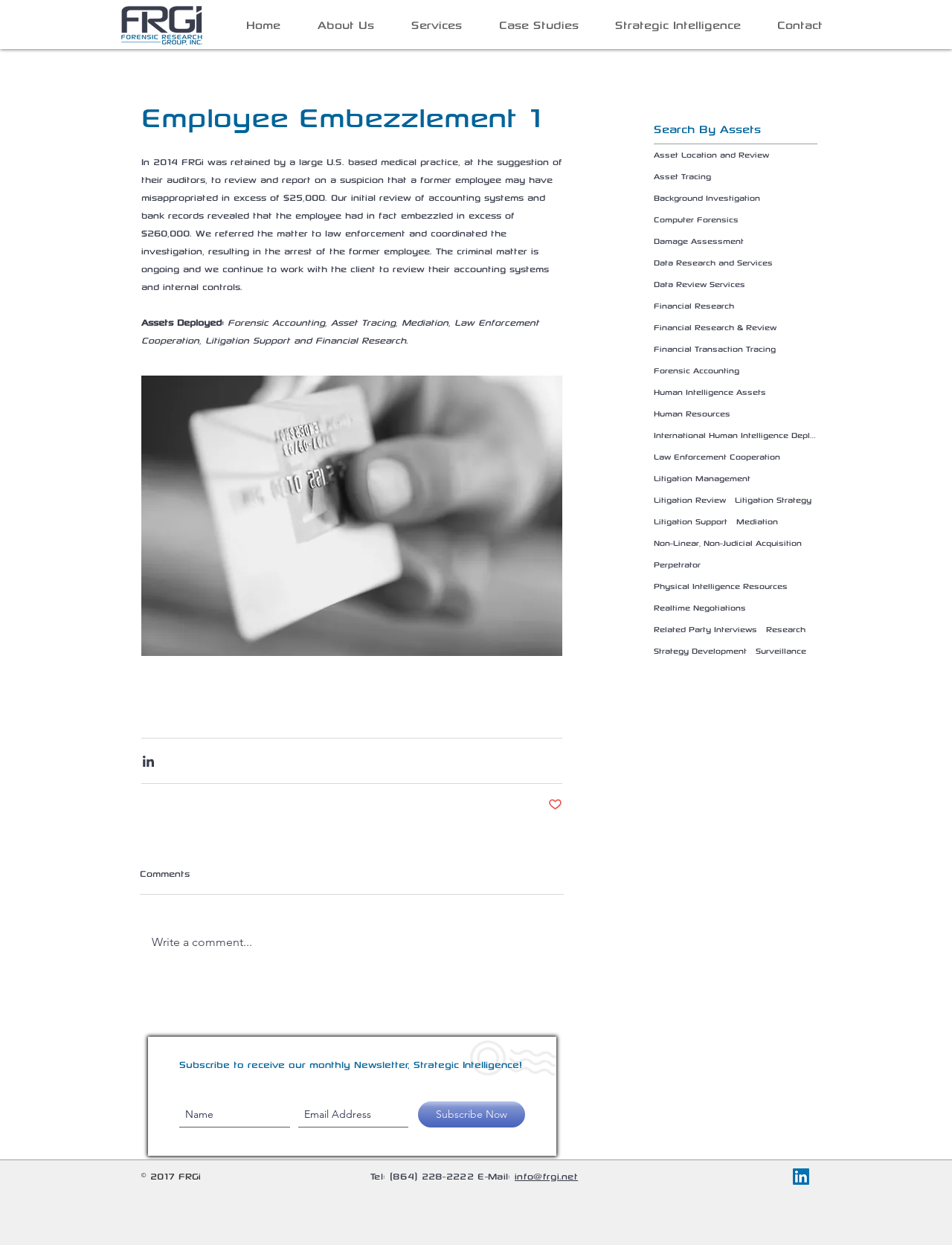Identify the bounding box coordinates of the region that needs to be clicked to carry out this instruction: "Write a comment...". Provide these coordinates as four float numbers ranging from 0 to 1, i.e., [left, top, right, bottom].

[0.147, 0.74, 0.592, 0.774]